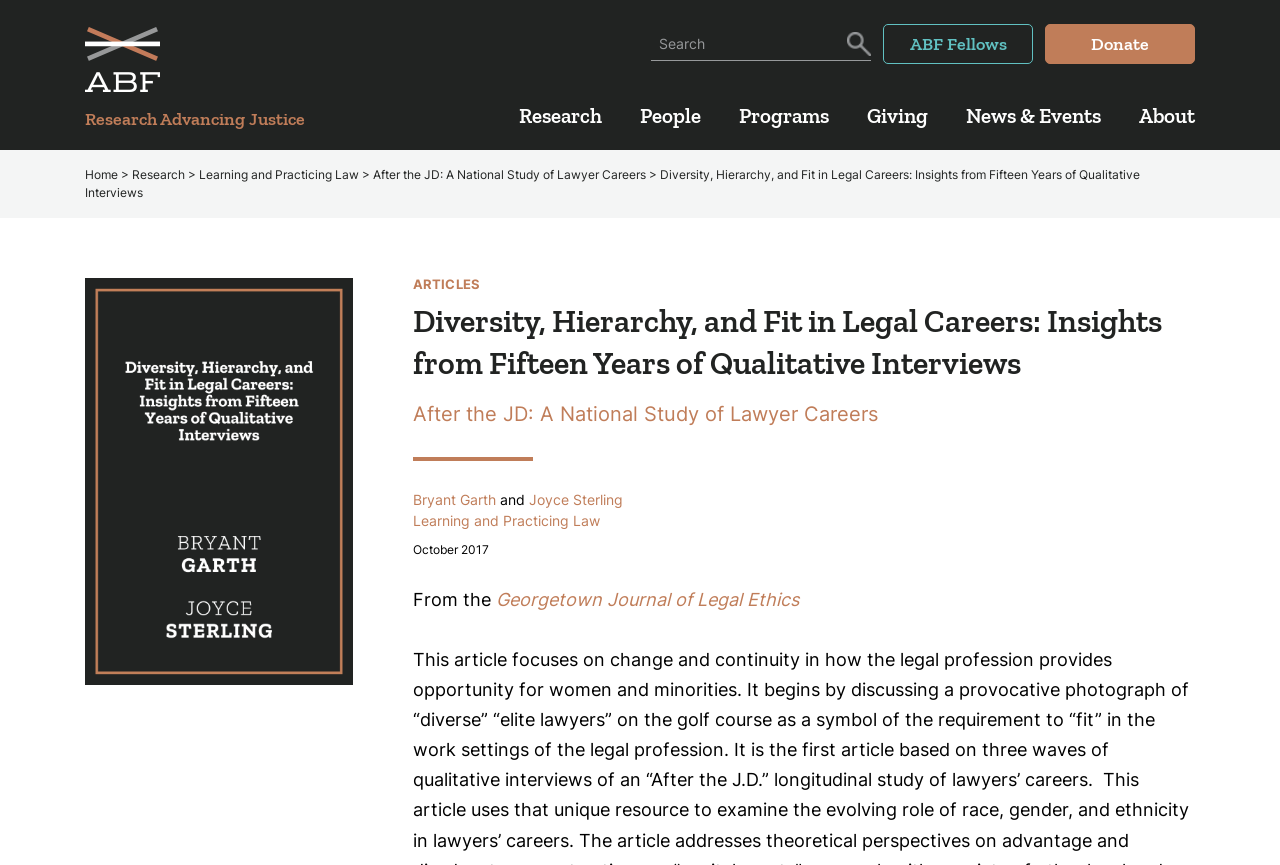What is the publication date of the article?
Please provide a detailed and comprehensive answer to the question.

The publication date of the article can be found in the main content section of the webpage, where the text 'October 2017' is displayed, indicating the month and year of publication.